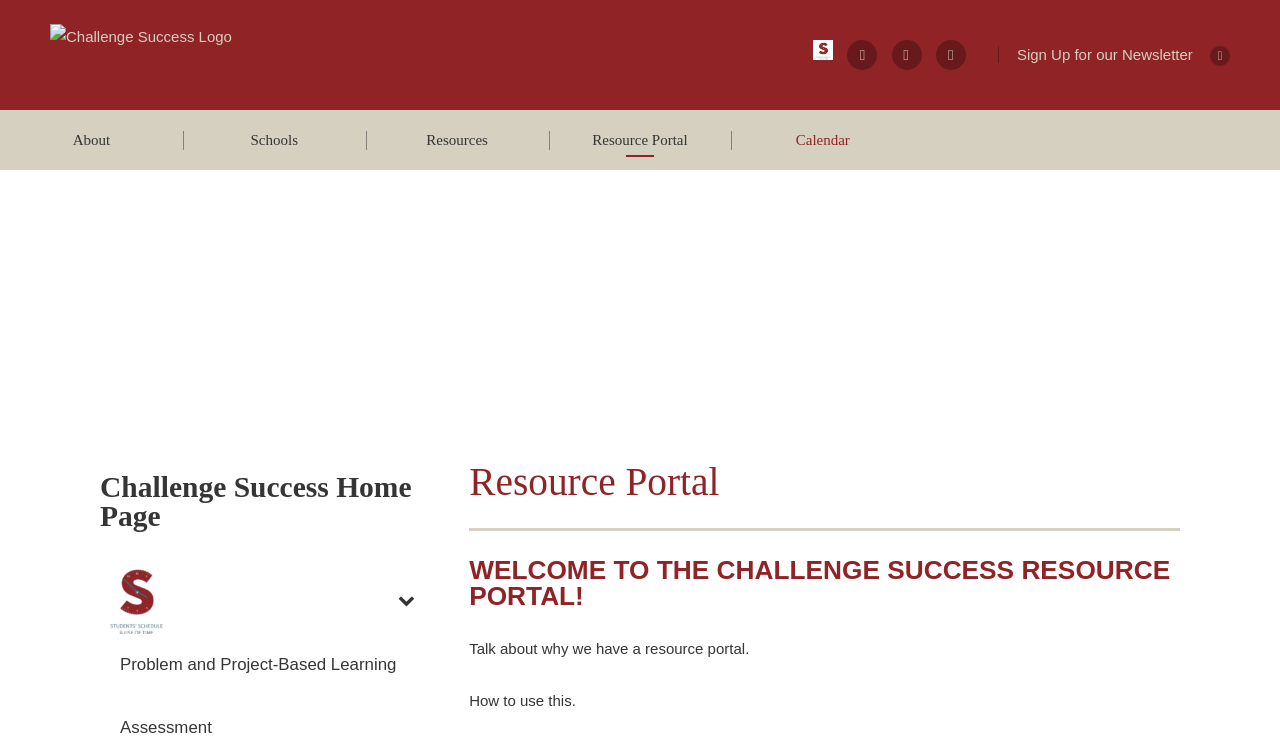Can you determine the bounding box coordinates of the area that needs to be clicked to fulfill the following instruction: "Explore Problem and Project-Based Learning"?

[0.078, 0.848, 0.345, 0.932]